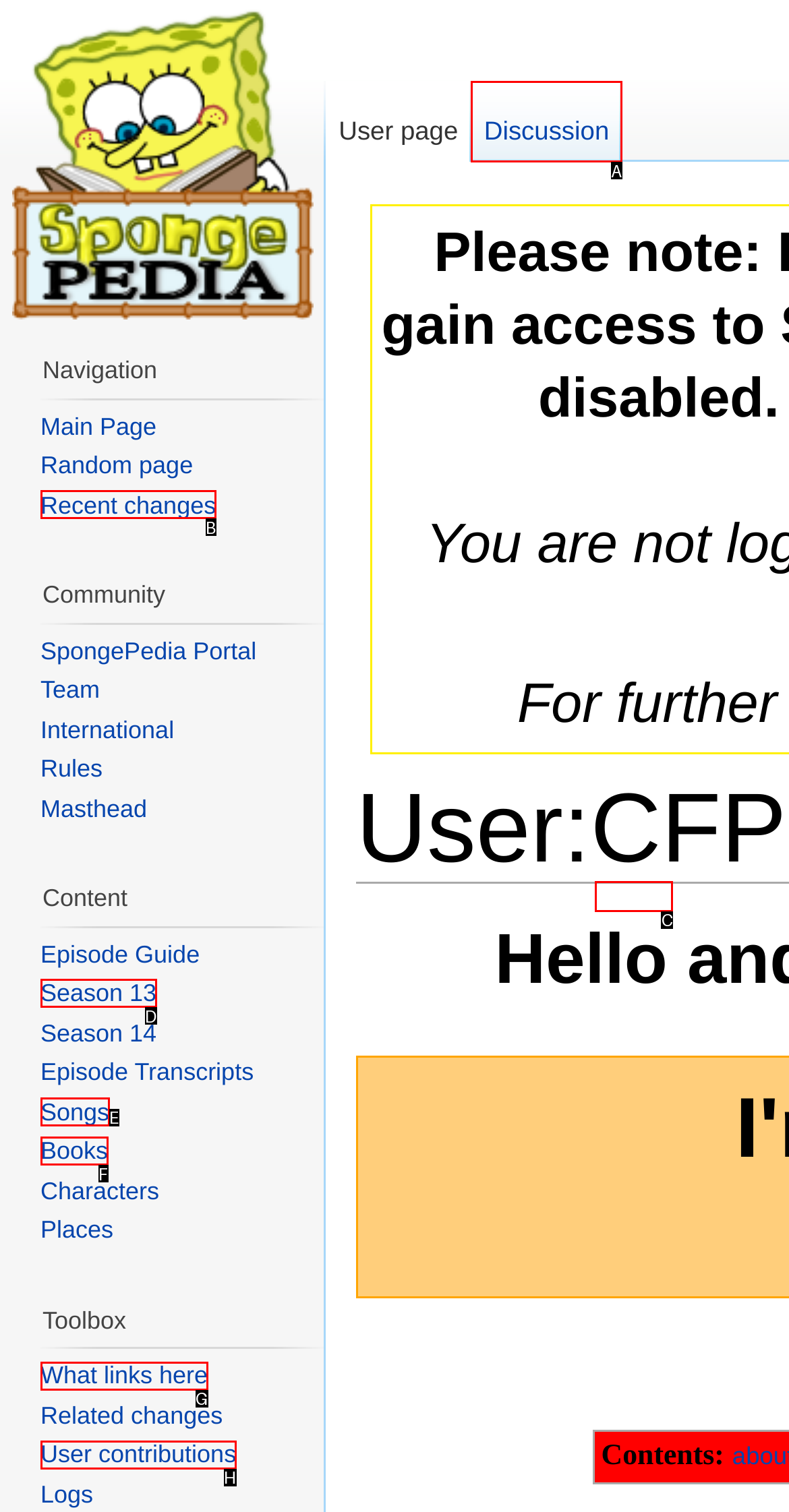From the given choices, determine which HTML element matches the description: What links here. Reply with the appropriate letter.

G